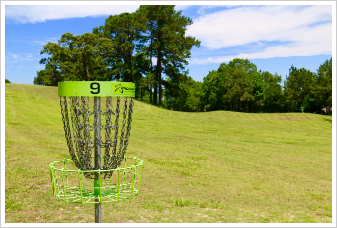What is the atmosphere of the park?
Using the image as a reference, answer with just one word or a short phrase.

Serene